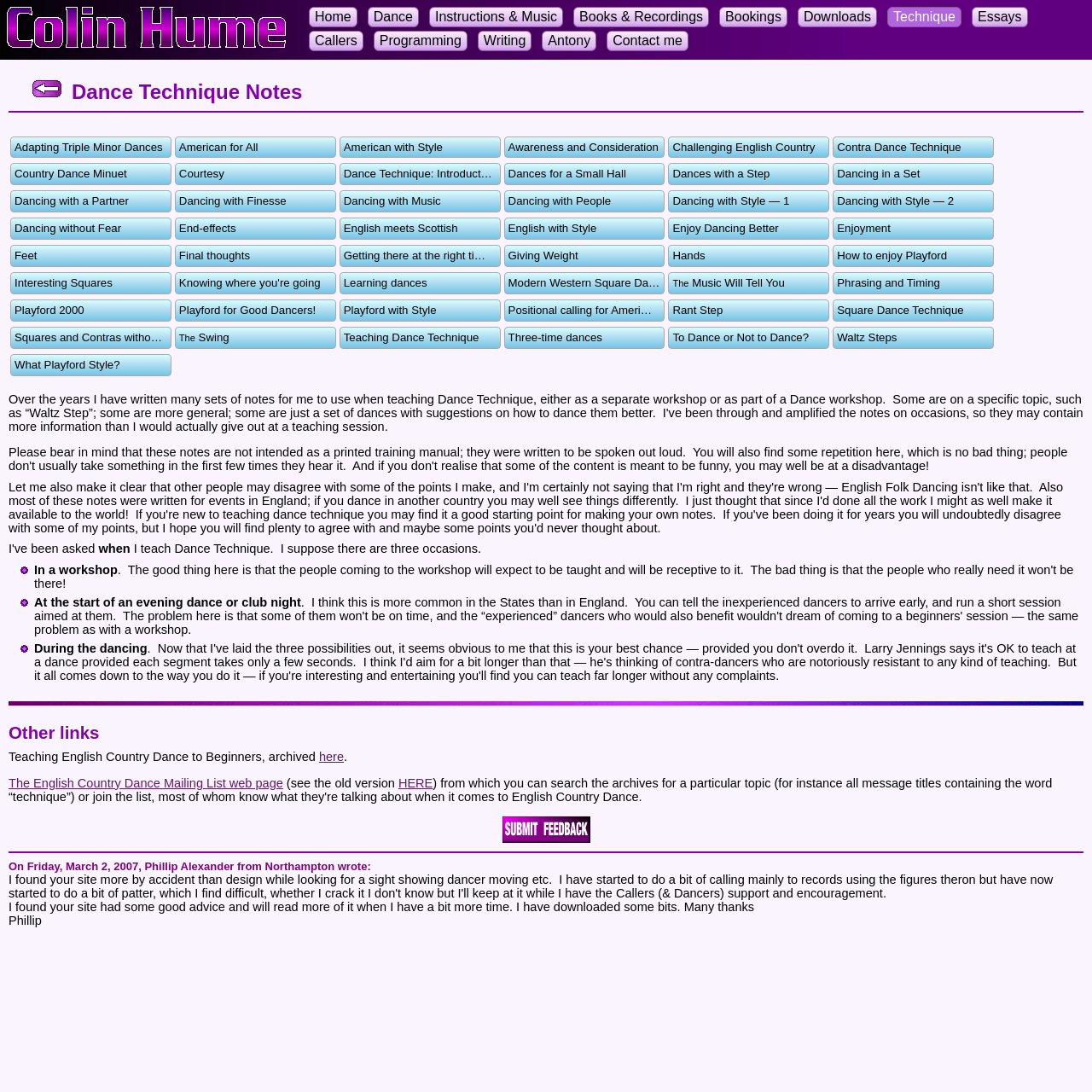Give a short answer to this question using one word or a phrase:
How many links are there in the 'Dance Technique Notes' section?

34